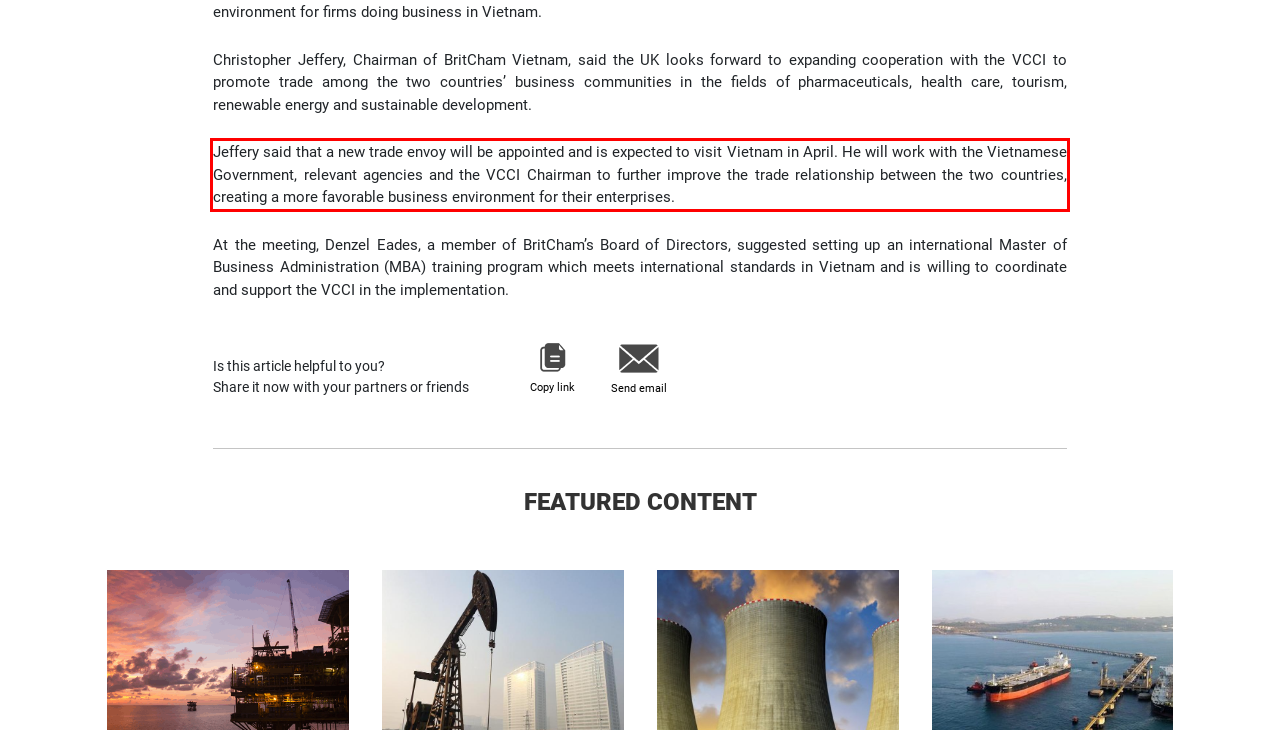You are provided with a screenshot of a webpage that includes a red bounding box. Extract and generate the text content found within the red bounding box.

Jeffery said that a new trade envoy will be appointed and is expected to visit Vietnam in April. He will work with the Vietnamese Government, relevant agencies and the VCCI Chairman to further improve the trade relationship between the two countries, creating a more favorable business environment for their enterprises.